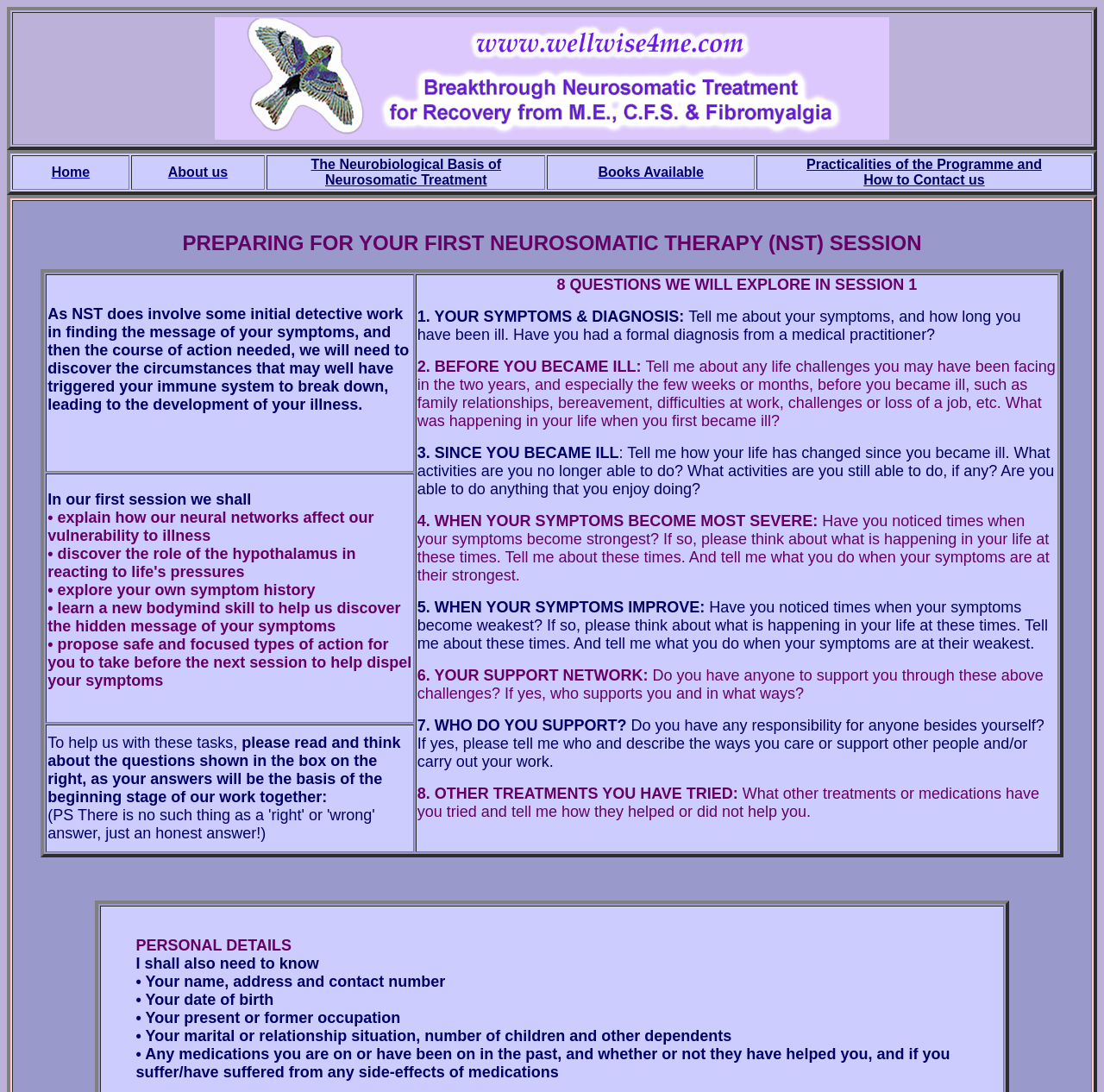Please respond to the question using a single word or phrase:
What is required from the patient before the first session?

To think about 8 specific questions